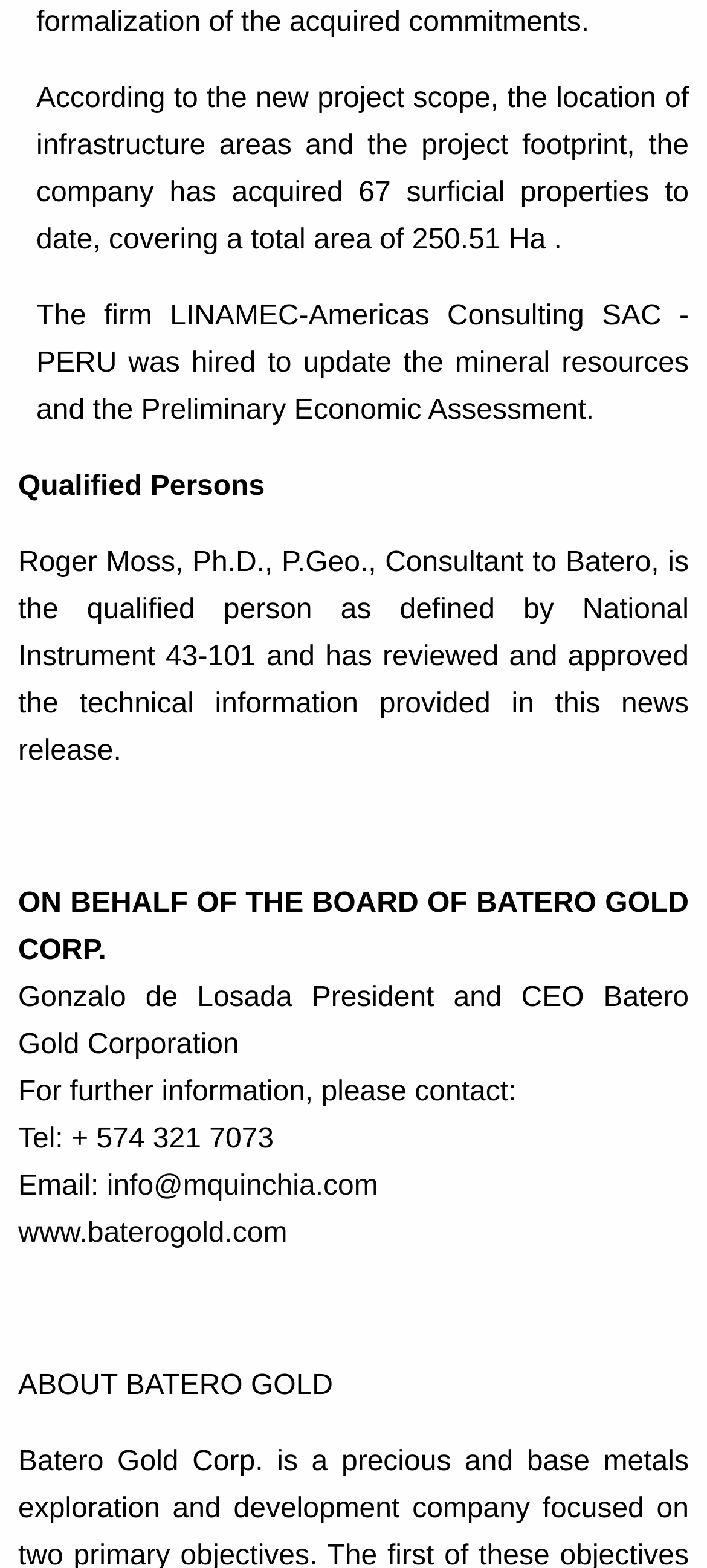Who is the qualified person as defined by National Instrument 43-101?
Look at the screenshot and provide an in-depth answer.

I found the answer by reading the section of the text that mentions the qualified person. The text states that Roger Moss, Ph.D., P.Geo., is the qualified person as defined by National Instrument 43-101 and has reviewed and approved the technical information provided in the news release.